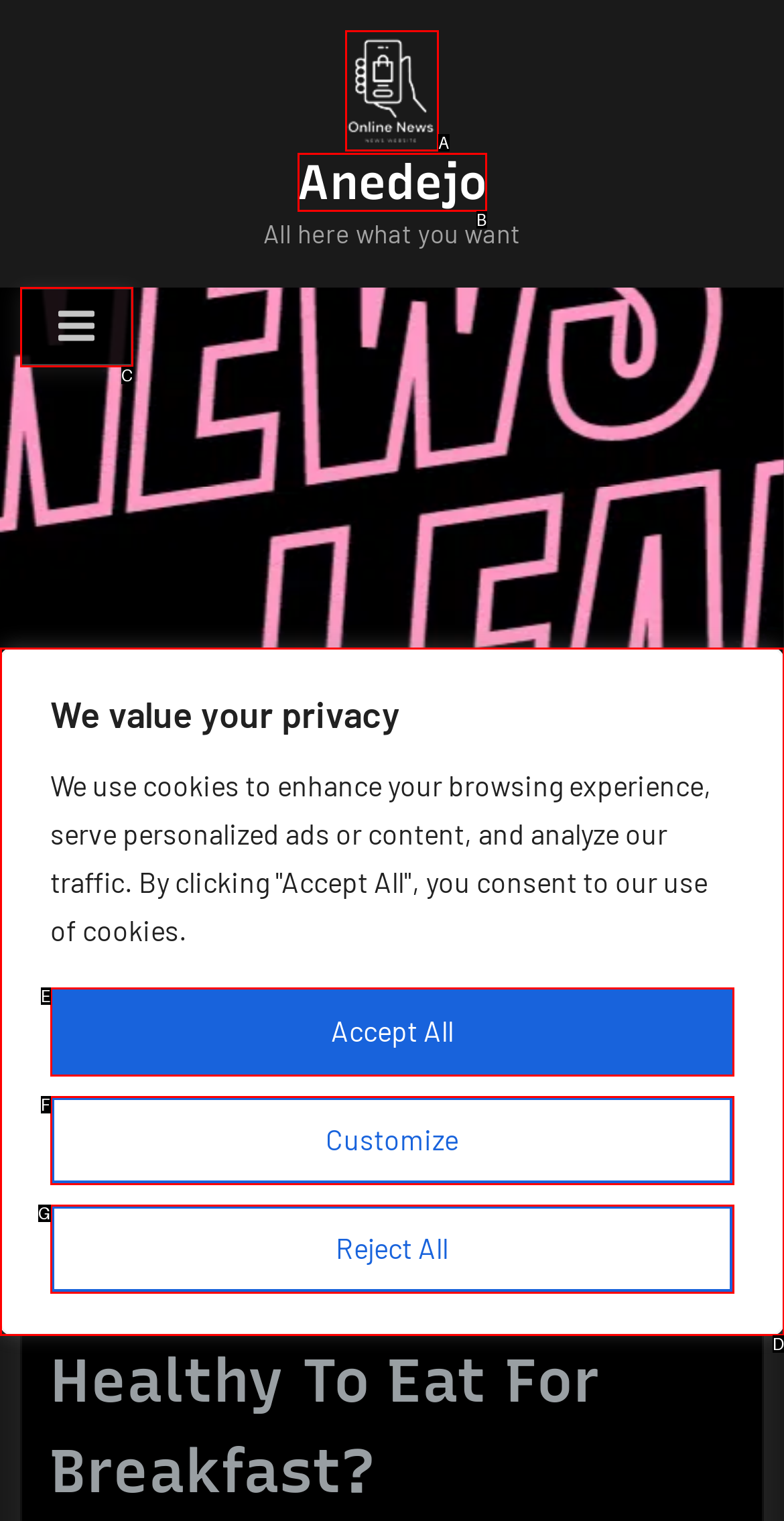Given the description: parent_node: Anedejo, identify the corresponding option. Answer with the letter of the appropriate option directly.

A